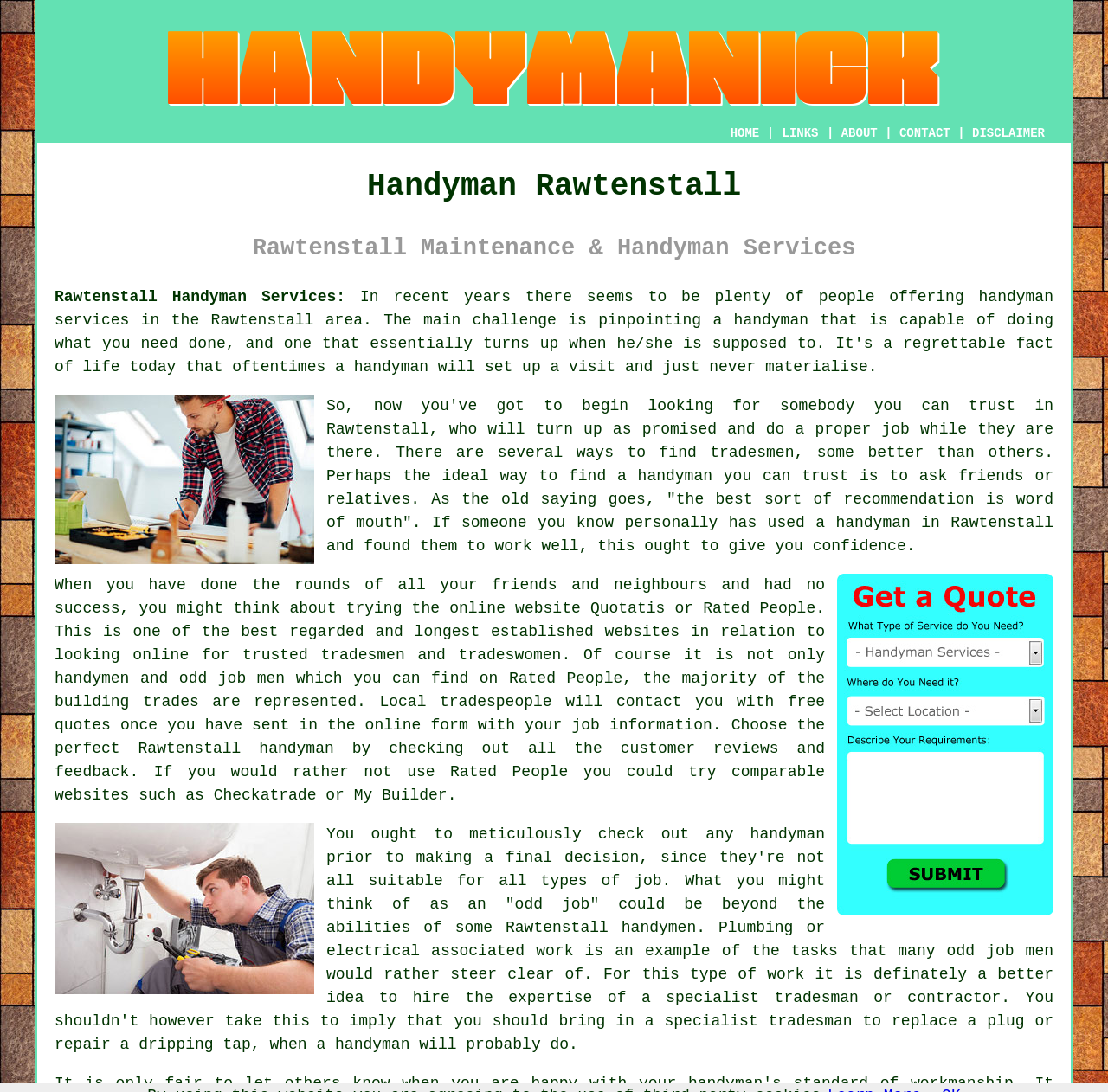Kindly provide the bounding box coordinates of the section you need to click on to fulfill the given instruction: "Click on the HOME link".

[0.659, 0.116, 0.685, 0.128]